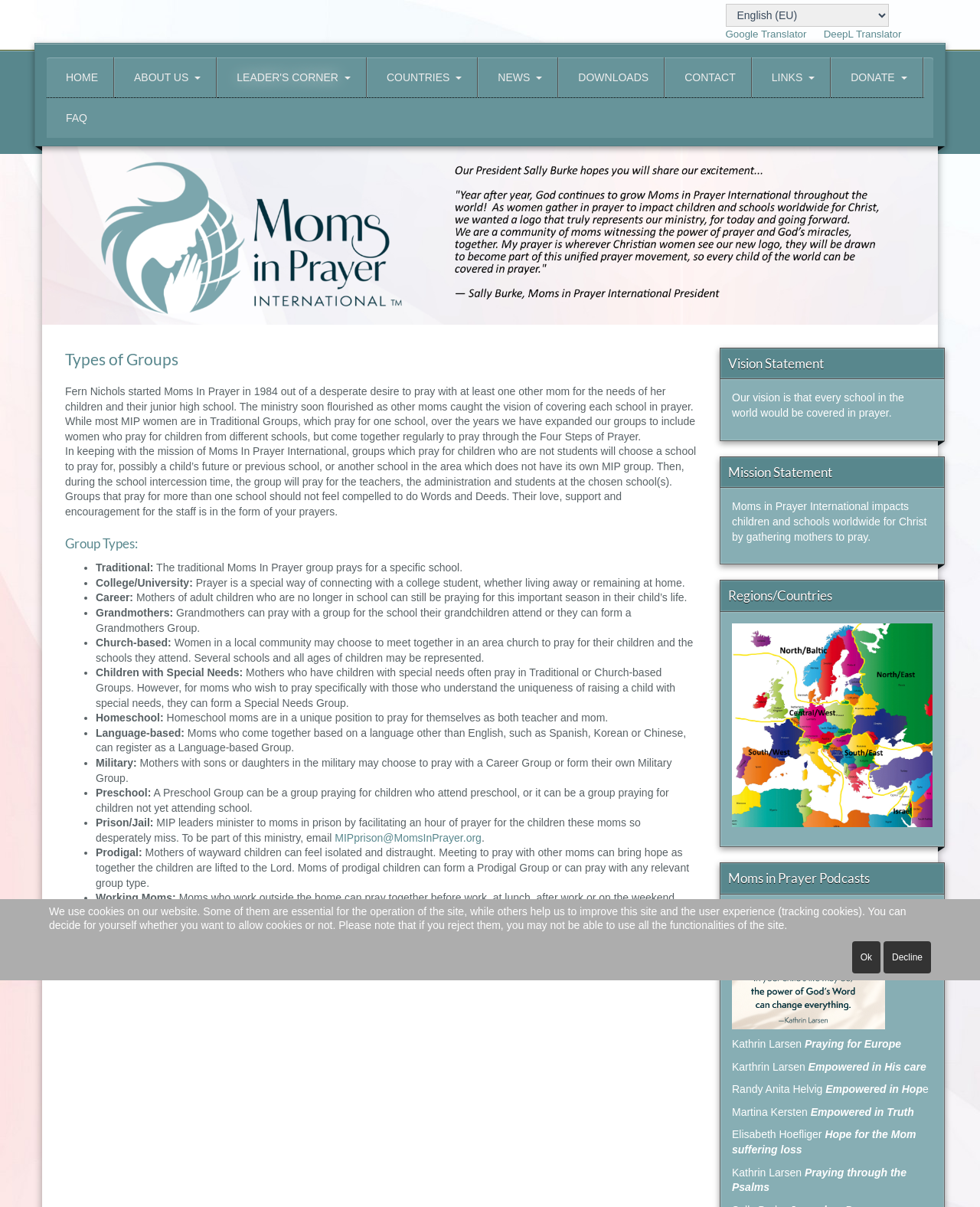Find and provide the bounding box coordinates for the UI element described with: "FaLang translation system by Faboba".

[0.066, 0.783, 0.171, 0.789]